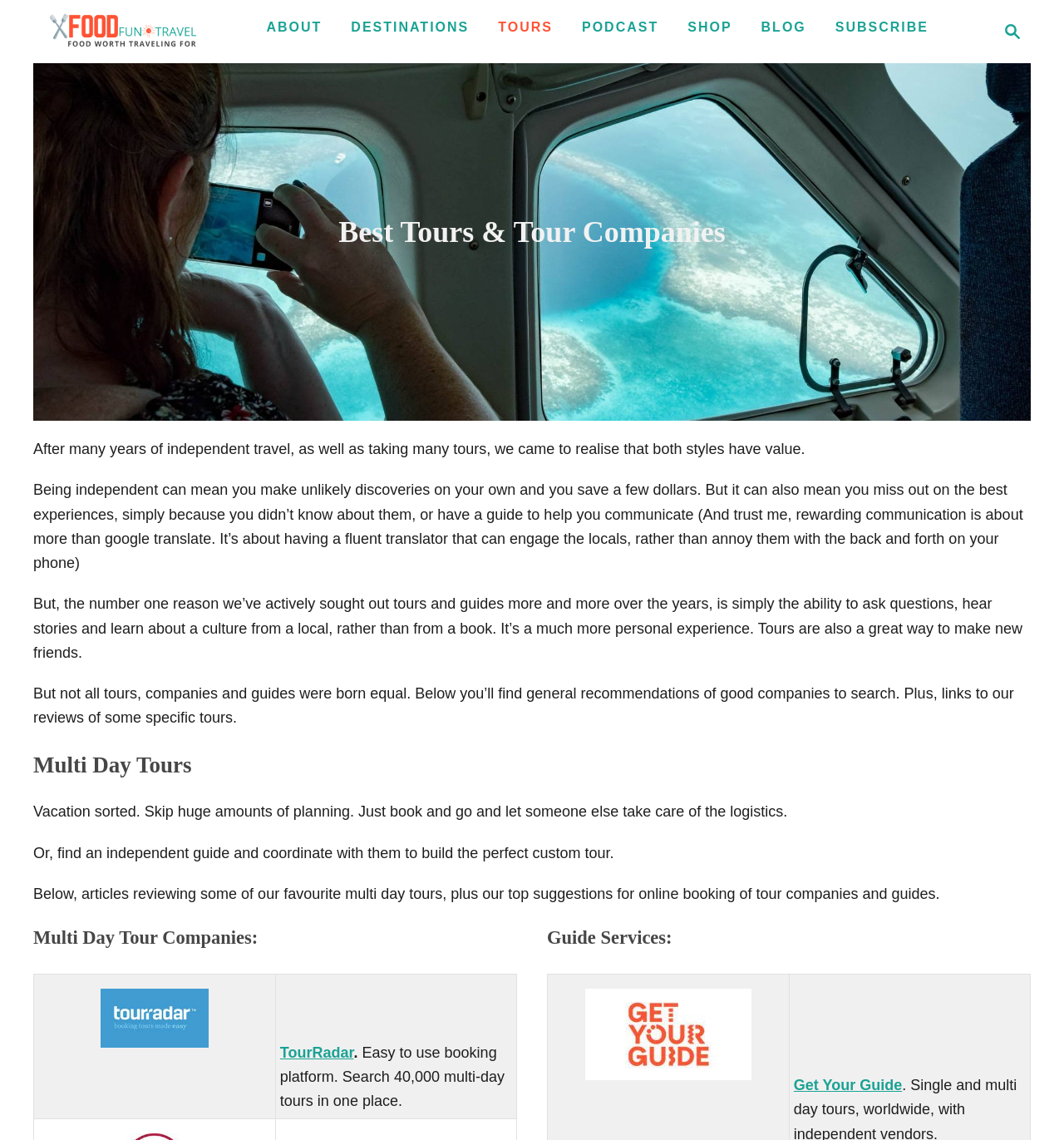For the following element description, predict the bounding box coordinates in the format (top-left x, top-left y, bottom-right x, bottom-right y). All values should be floating point numbers between 0 and 1. Description: HOME

None